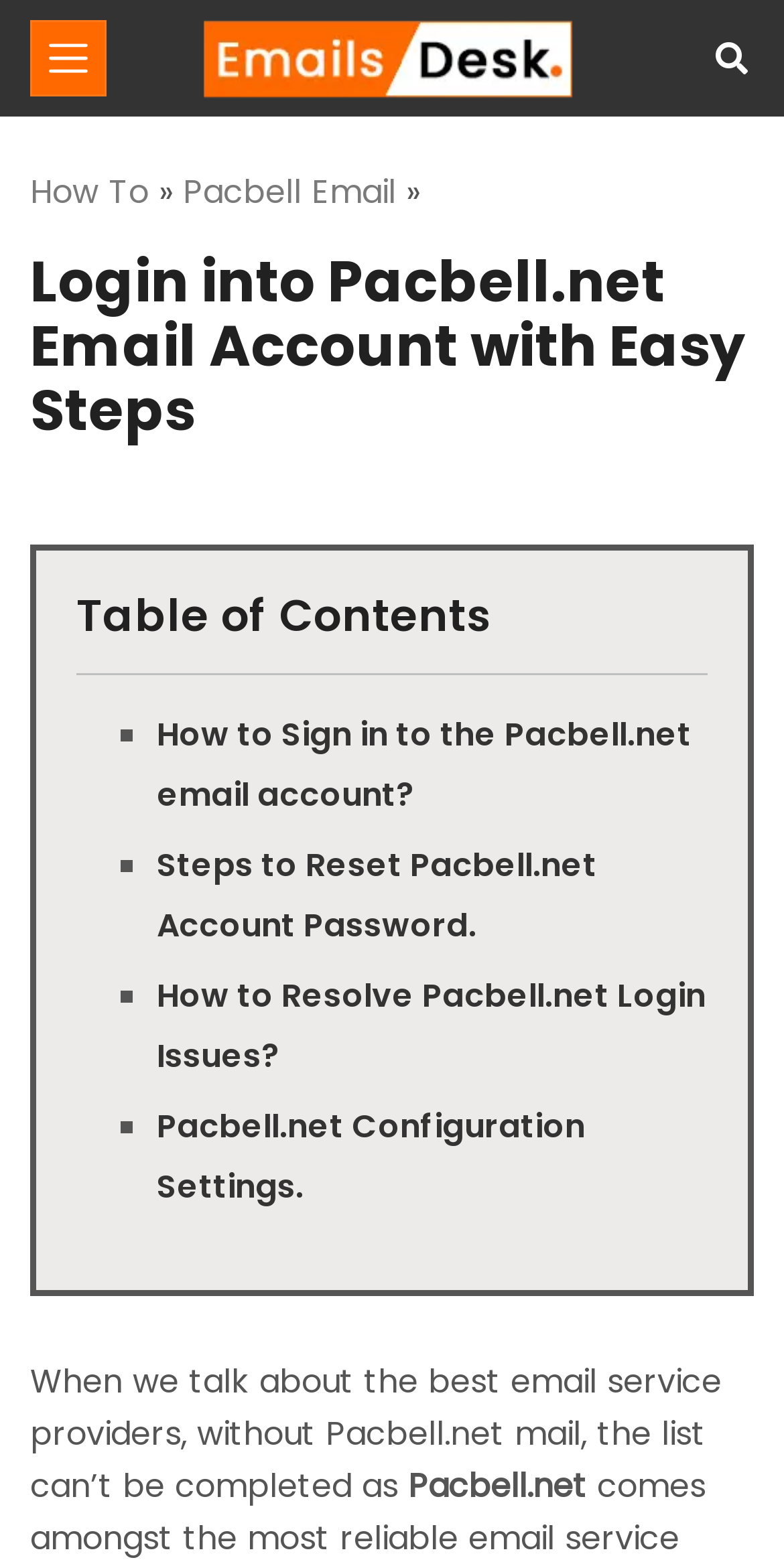Find the bounding box of the UI element described as: "Pacbell Email". The bounding box coordinates should be given as four float values between 0 and 1, i.e., [left, top, right, bottom].

[0.233, 0.108, 0.505, 0.137]